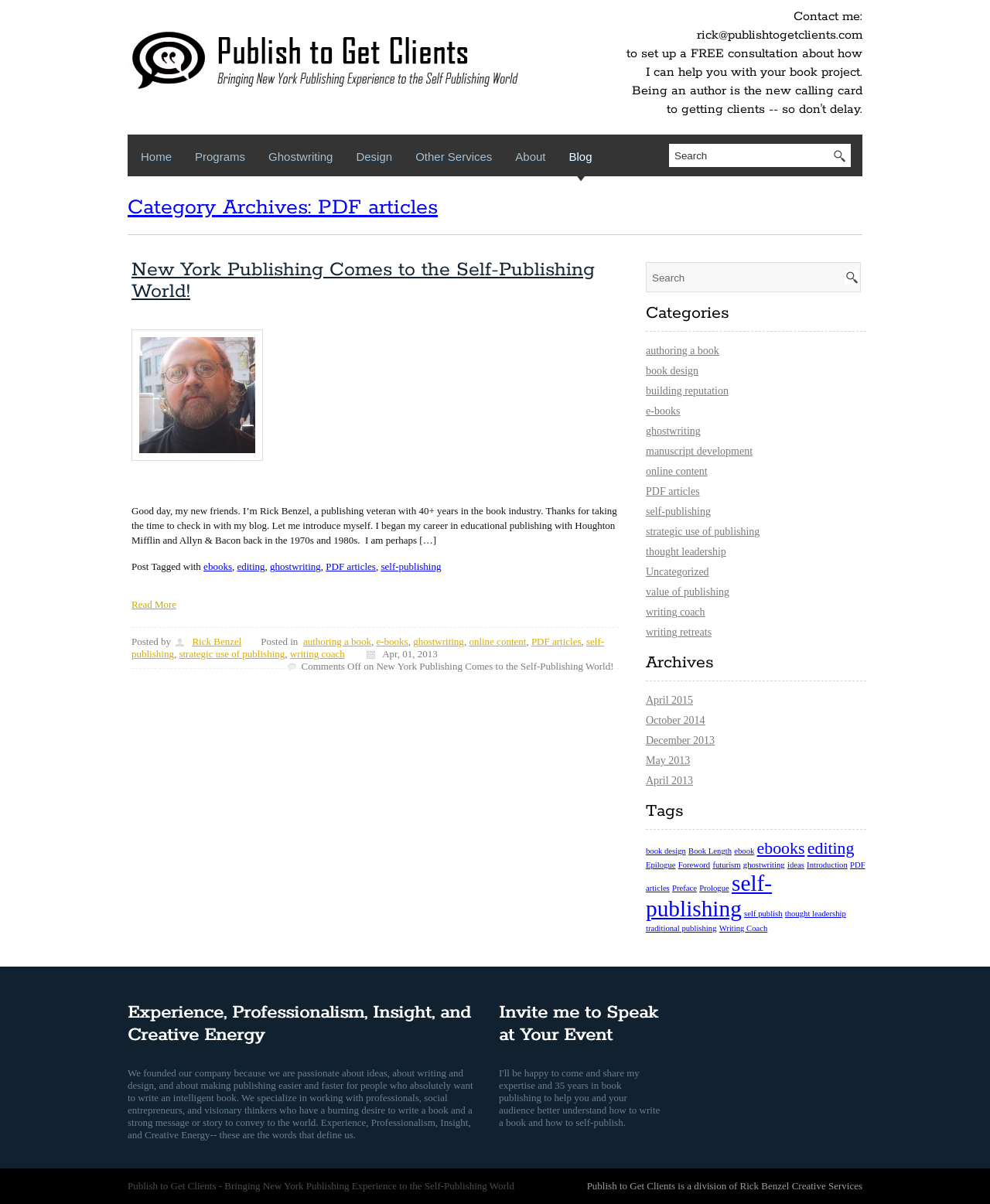Please identify the bounding box coordinates of the element on the webpage that should be clicked to follow this instruction: "View Programs". The bounding box coordinates should be given as four float numbers between 0 and 1, formatted as [left, top, right, bottom].

[0.189, 0.115, 0.256, 0.151]